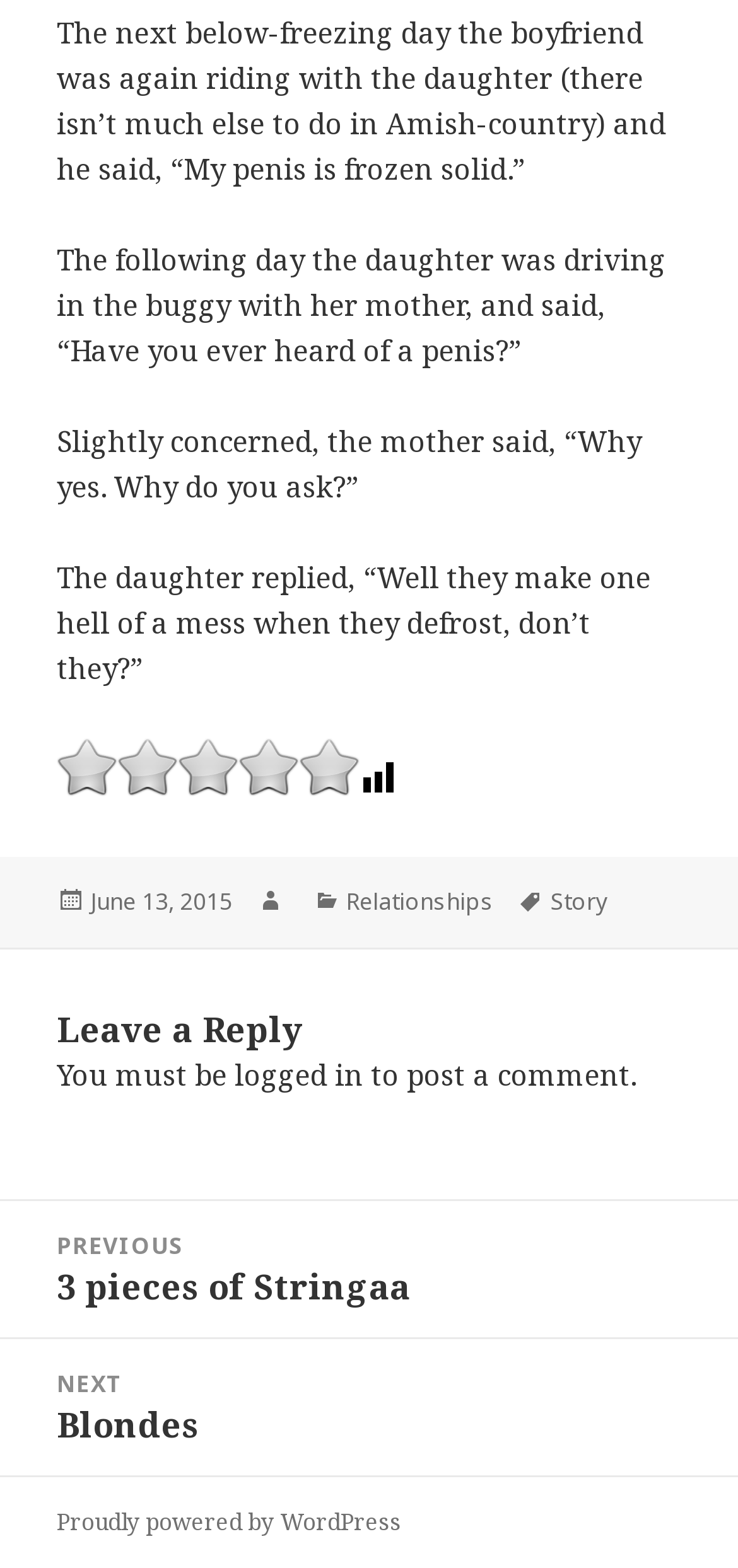Please answer the following question using a single word or phrase: 
What is the content of the image?

Unknown